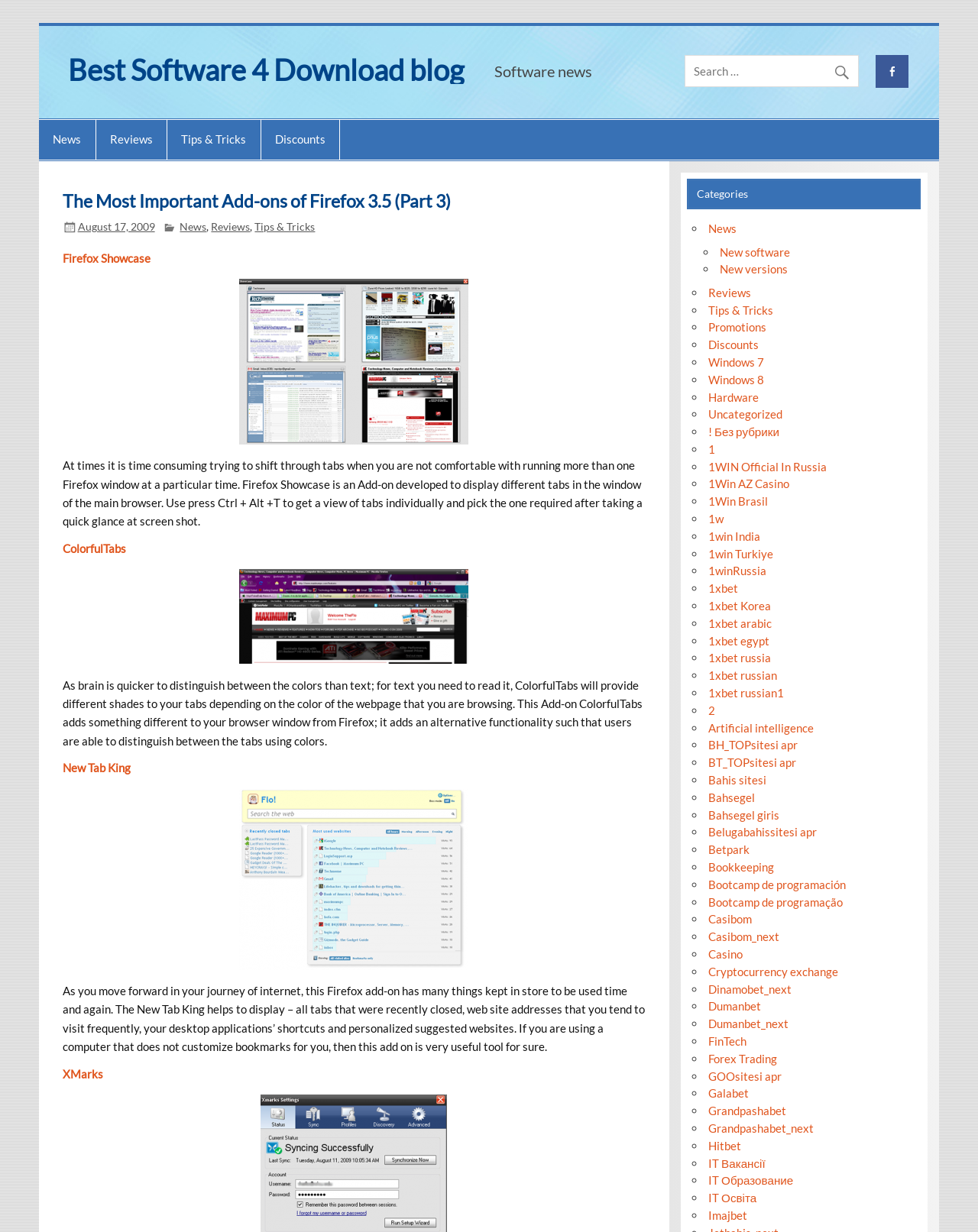Determine the bounding box coordinates for the clickable element to execute this instruction: "Search for something". Provide the coordinates as four float numbers between 0 and 1, i.e., [left, top, right, bottom].

[0.7, 0.045, 0.878, 0.07]